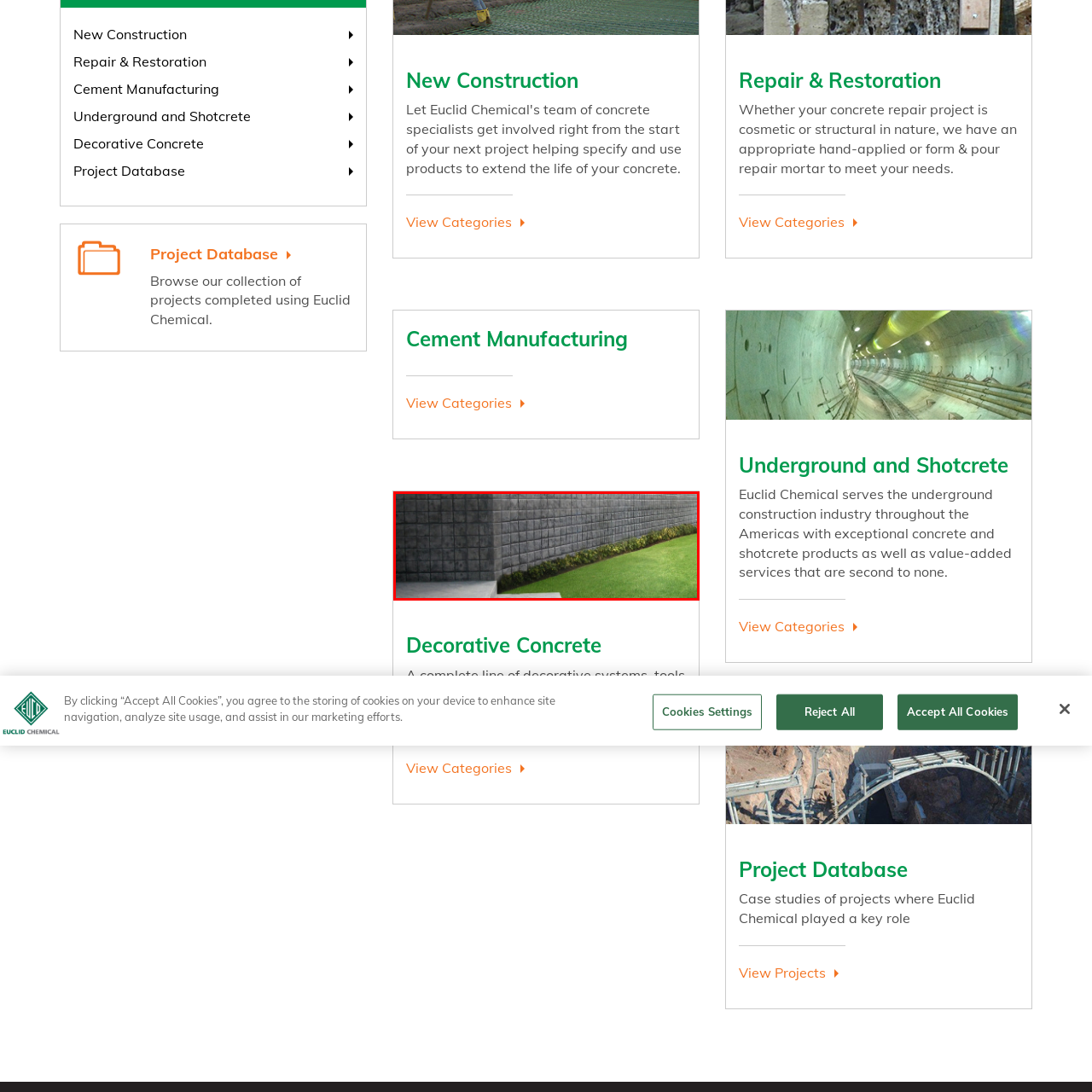Observe the content inside the red rectangle, Is the lawn well-maintained? 
Give your answer in just one word or phrase.

Yes